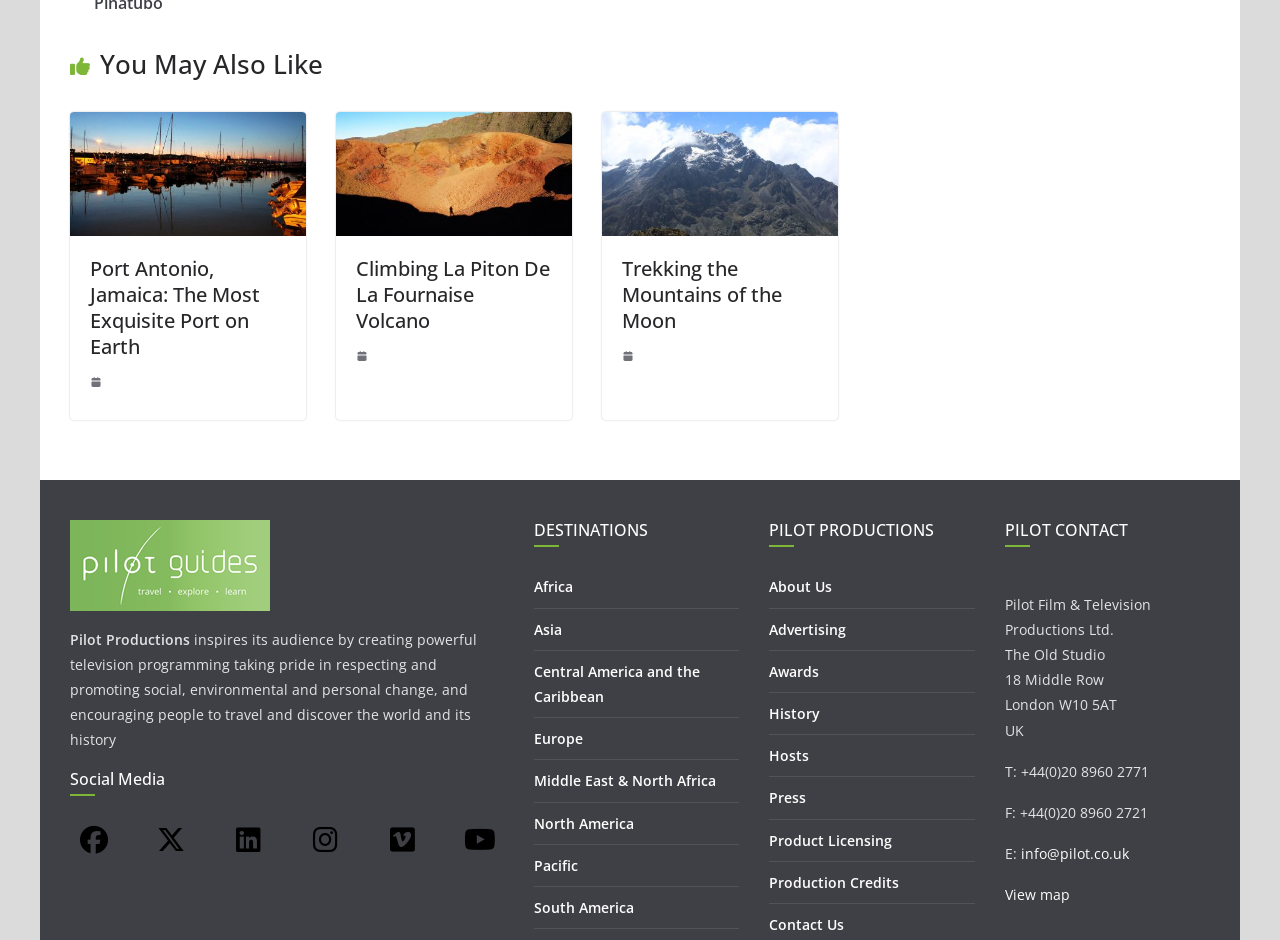Respond concisely with one word or phrase to the following query:
What is the email address of the company?

info@pilot.co.uk